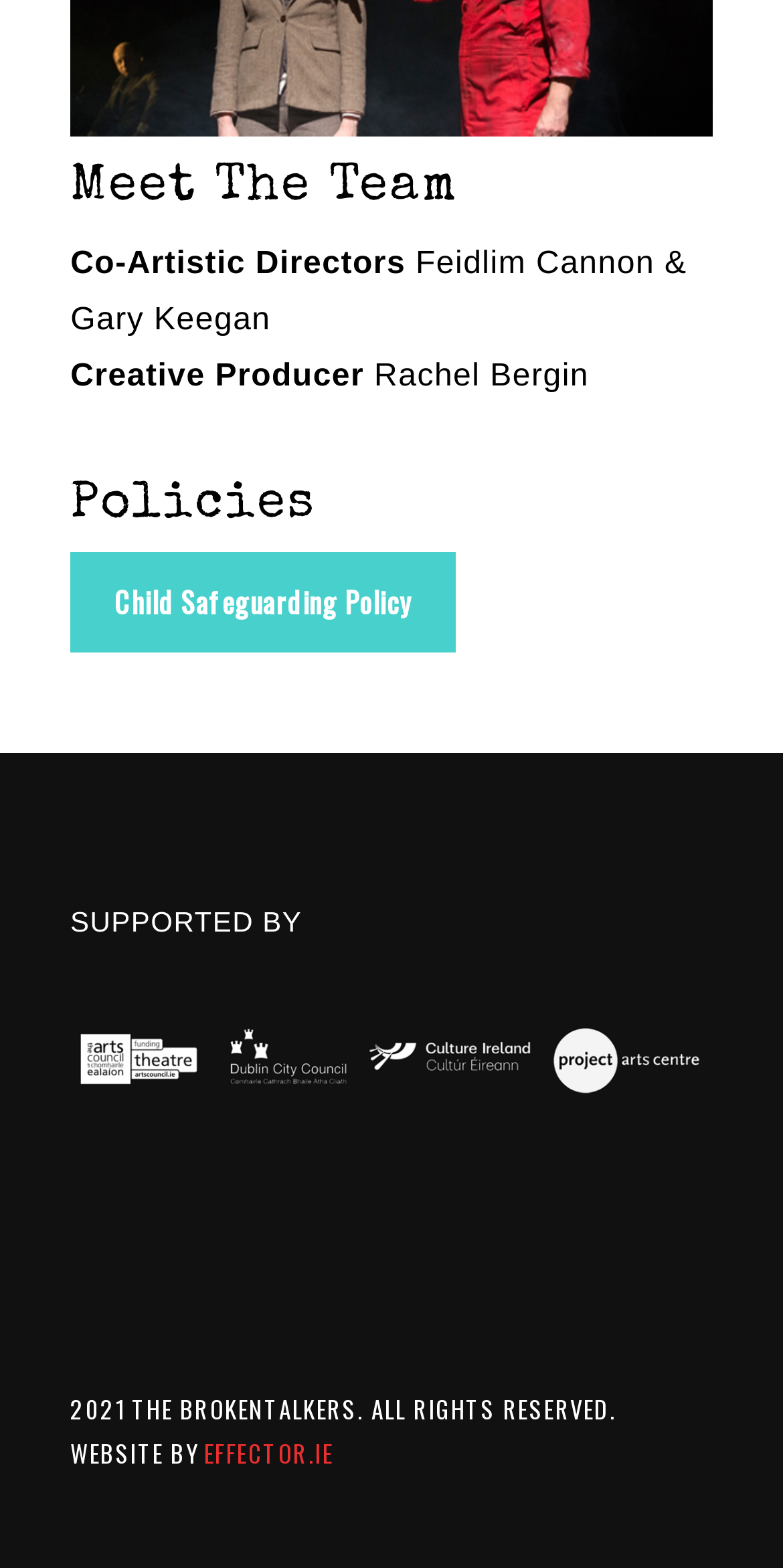Consider the image and give a detailed and elaborate answer to the question: 
What is the name of the policy related to children?

The webpage has a section titled 'Policies' which includes a link to the 'Child Safeguarding Policy', indicating that this policy is related to children.